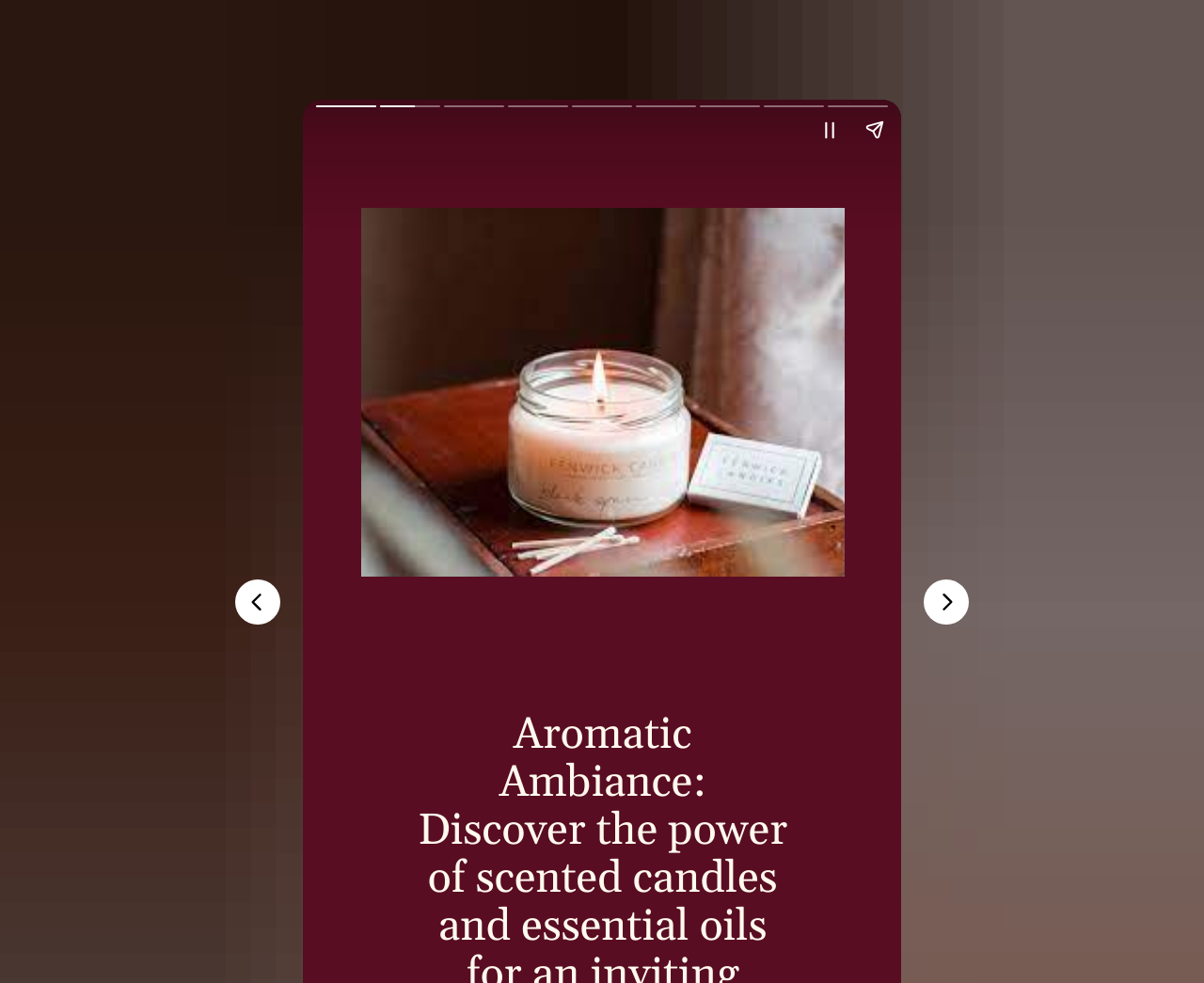Find and provide the bounding box coordinates for the UI element described with: "aria-label="Next page"".

[0.767, 0.589, 0.805, 0.635]